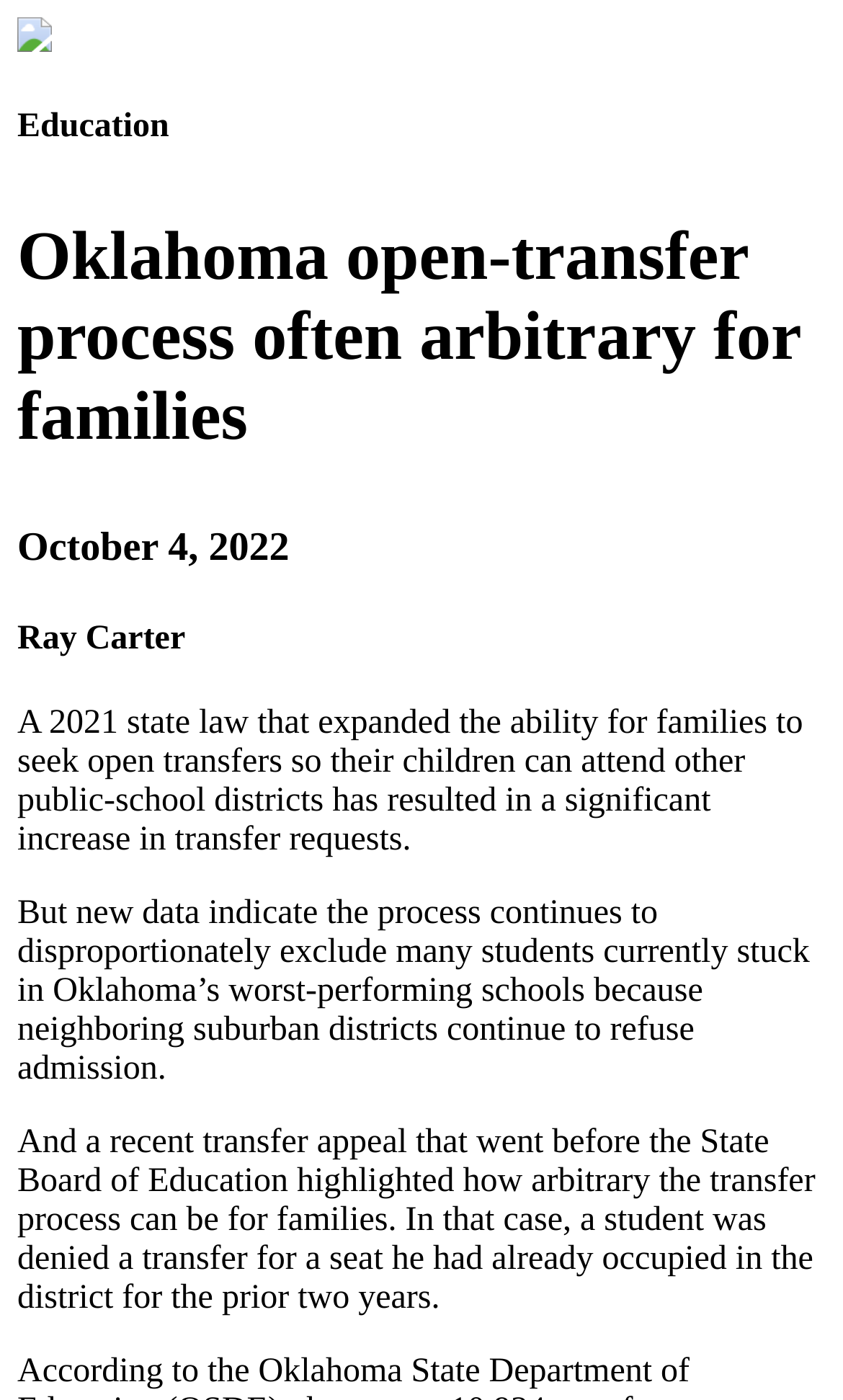What is the issue with the transfer process? Based on the image, give a response in one word or a short phrase.

Arbitrary and excludes many students